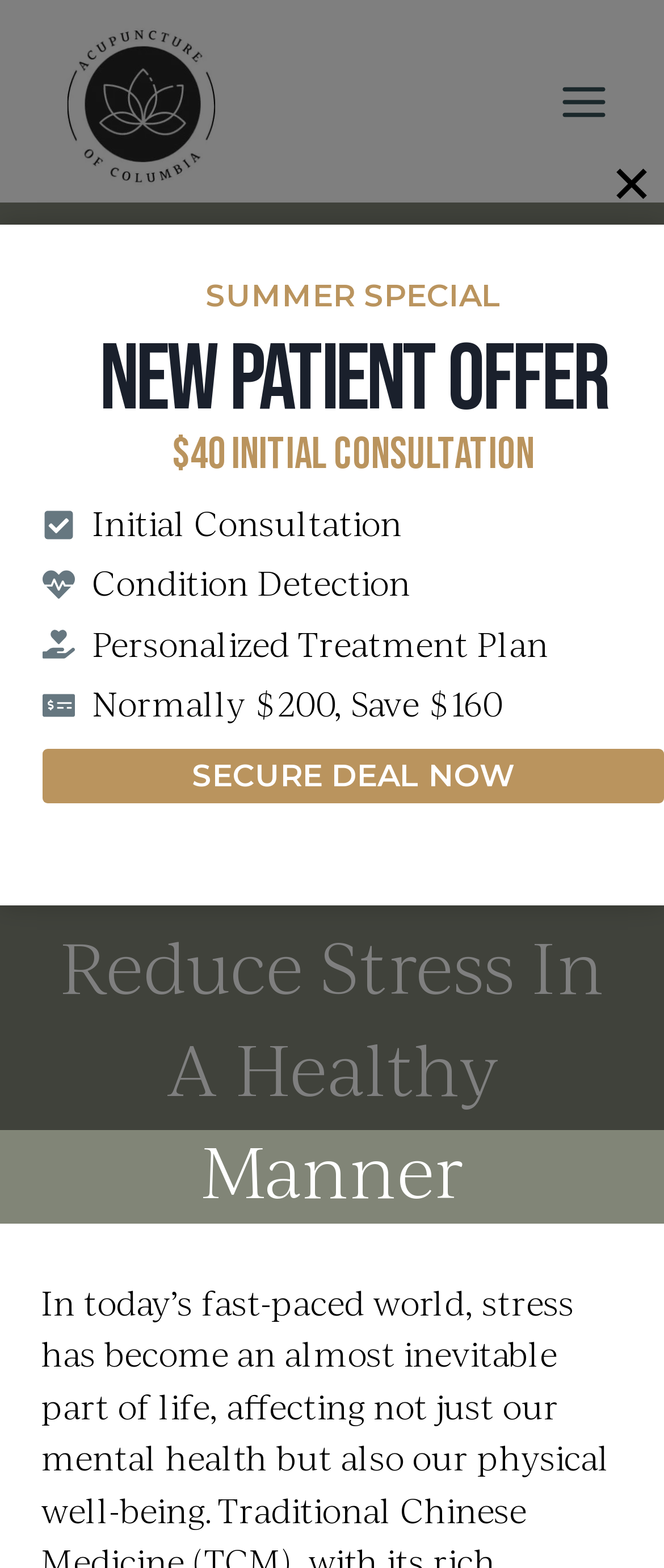Please provide a comprehensive response to the question below by analyzing the image: 
What is the name of the acupuncture service?

I found the answer by looking at the link element with the text 'Acupuncture of Columbia Missouri' which is located at the top of the webpage, indicating that it is the name of the acupuncture service.